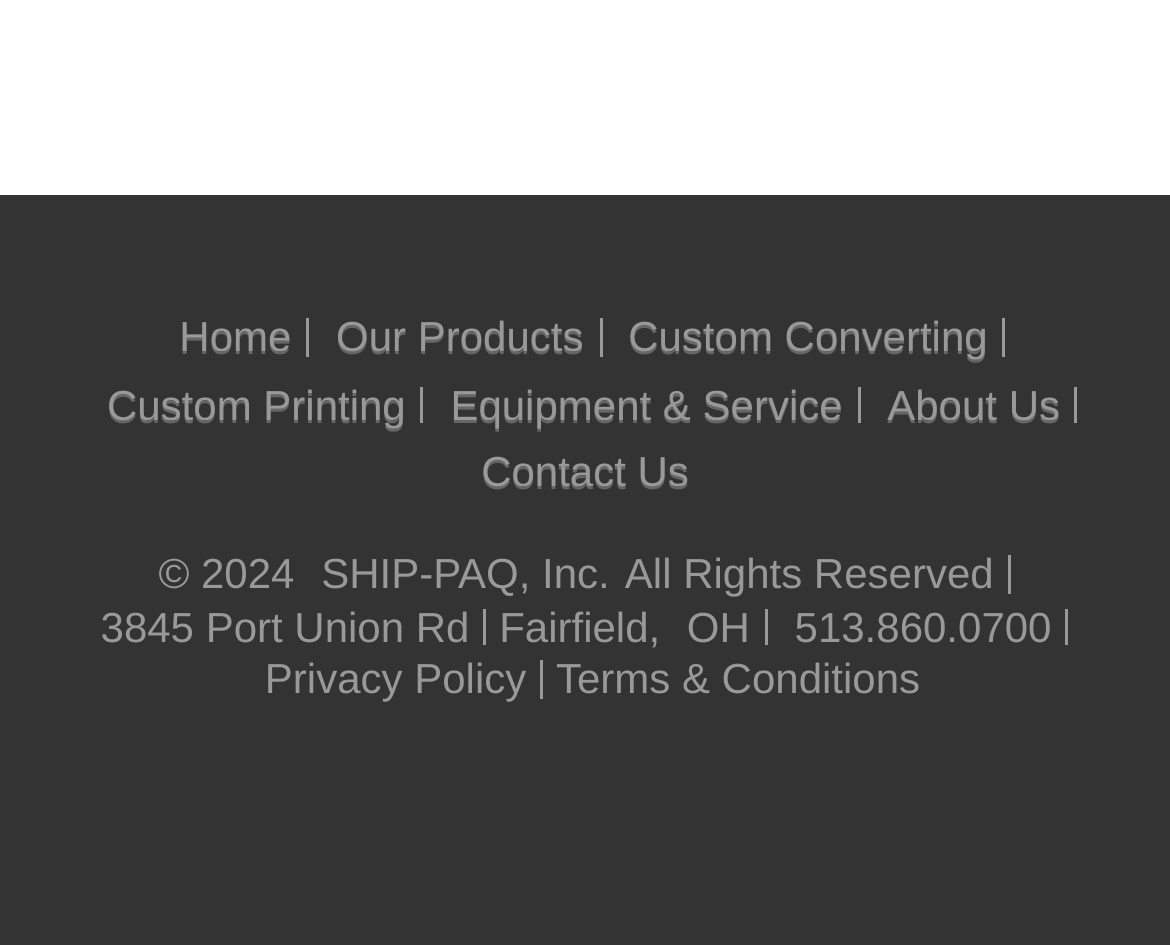Extract the bounding box coordinates of the UI element described: "Home". Provide the coordinates in the format [left, top, right, bottom] with values ranging from 0 to 1.

[0.153, 0.337, 0.249, 0.377]